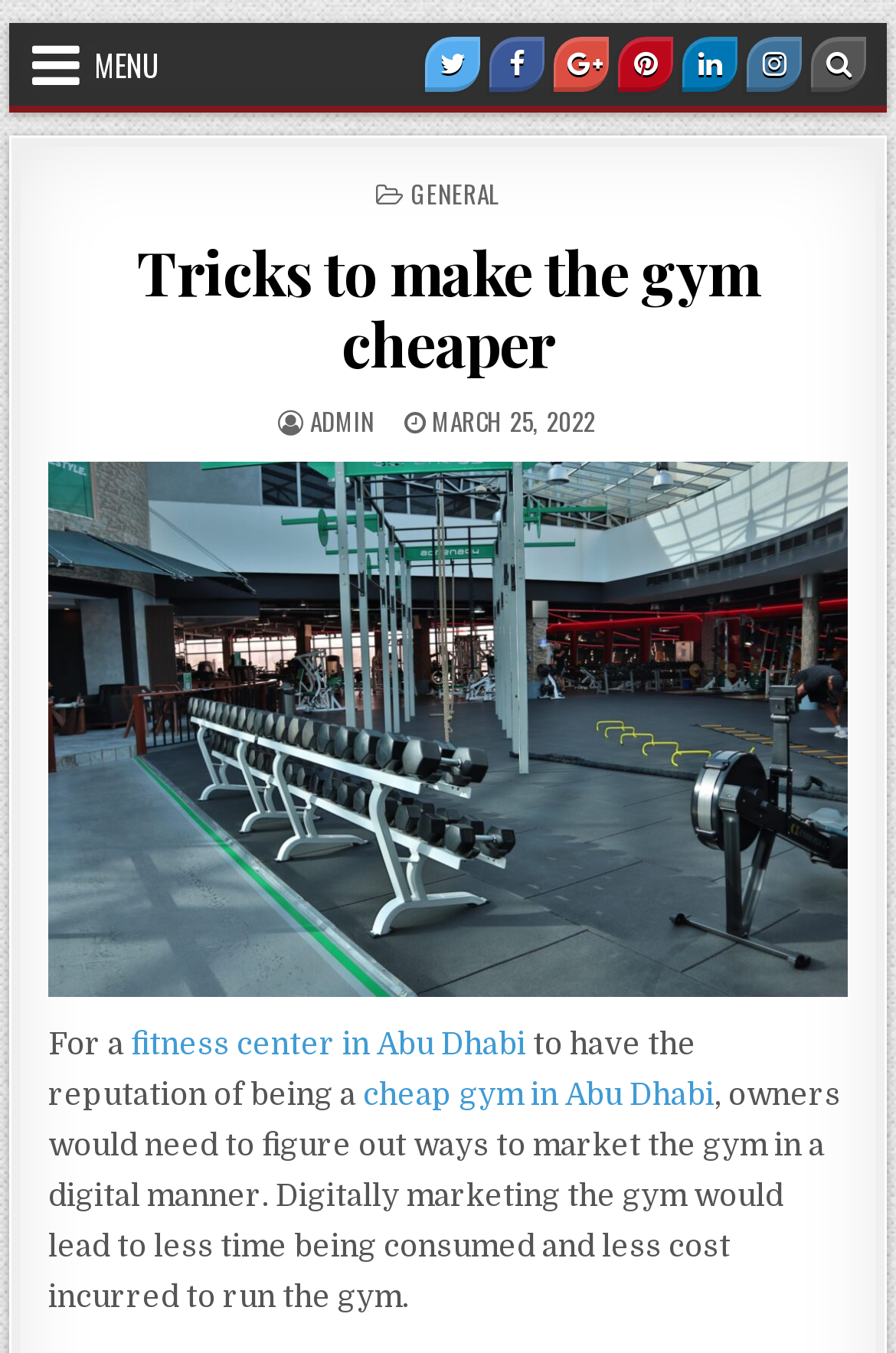Examine the image and give a thorough answer to the following question:
How many social media links are there?

There are 7 social media links, including Twitter, Facebook, Google Plus, Pinterest, Linkedin, Instagram, and Search, which can be found in the top navigation menu.